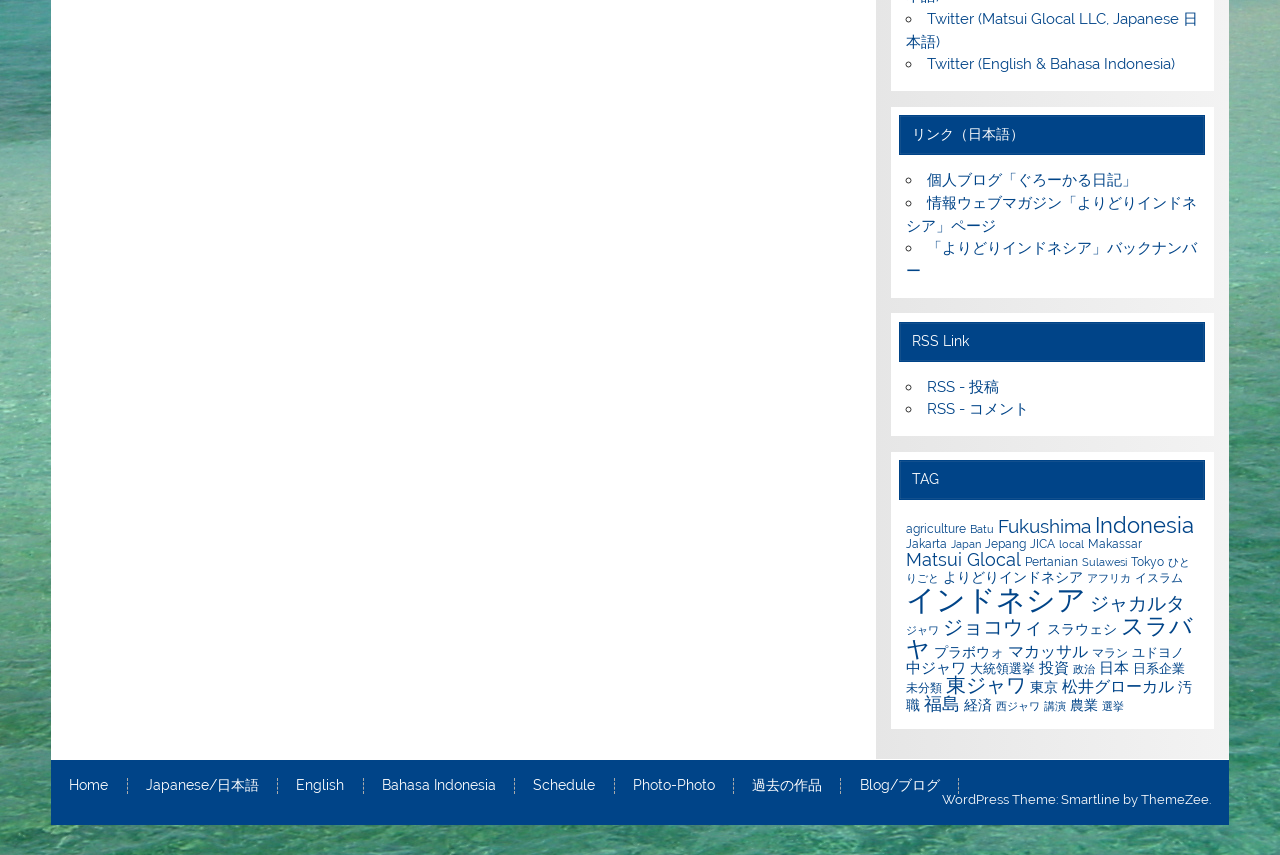Provide a brief response in the form of a single word or phrase:
How many language options are available at the bottom of the webpage?

4